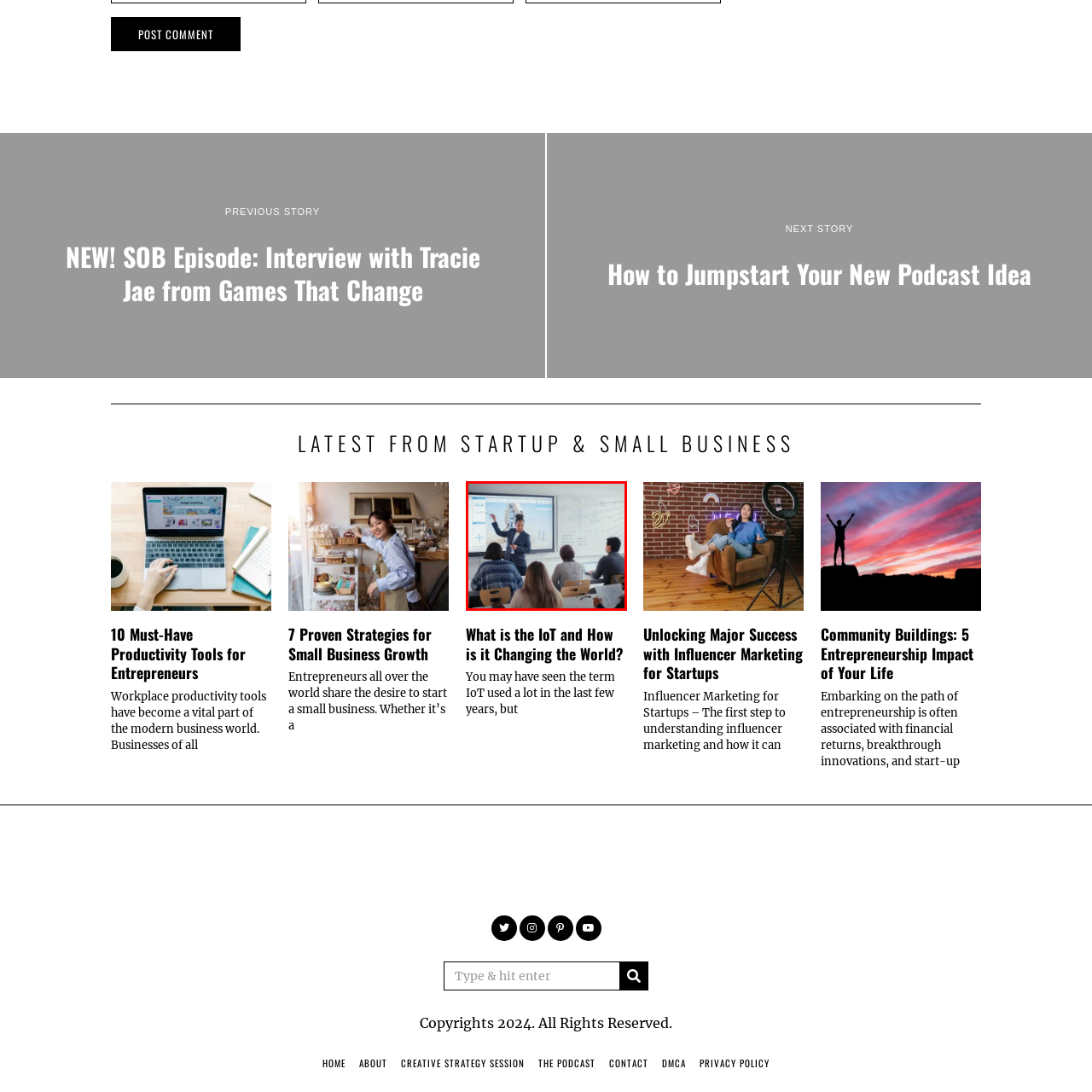What are some students doing?
Look at the image highlighted by the red bounding box and answer the question with a single word or brief phrase.

Taking notes